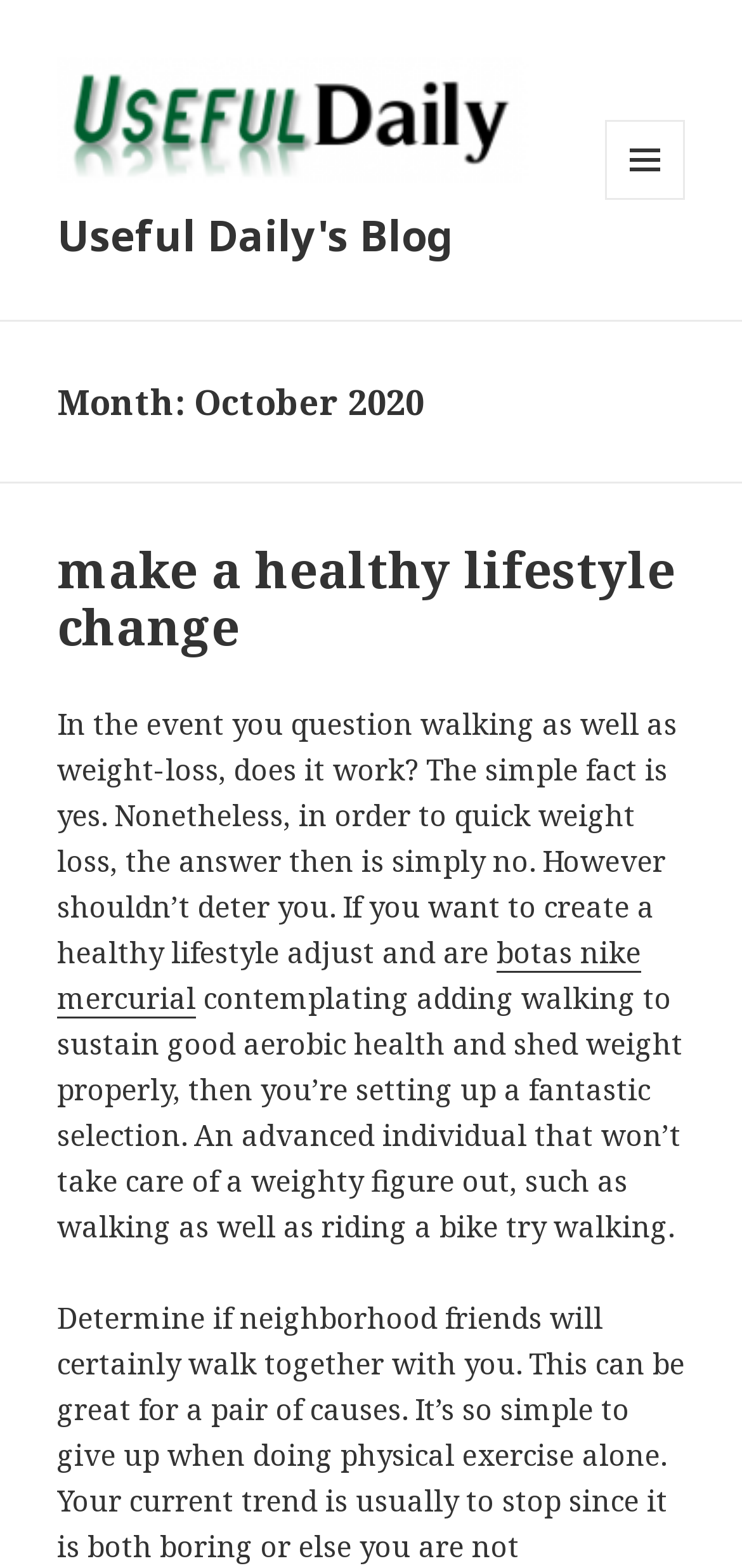Refer to the image and offer a detailed explanation in response to the question: What is the main topic of the blog post?

By analyzing the content of the webpage, I found that the main topic of the blog post is about making a healthy lifestyle change, specifically discussing the effectiveness of walking for weight loss and overall health.